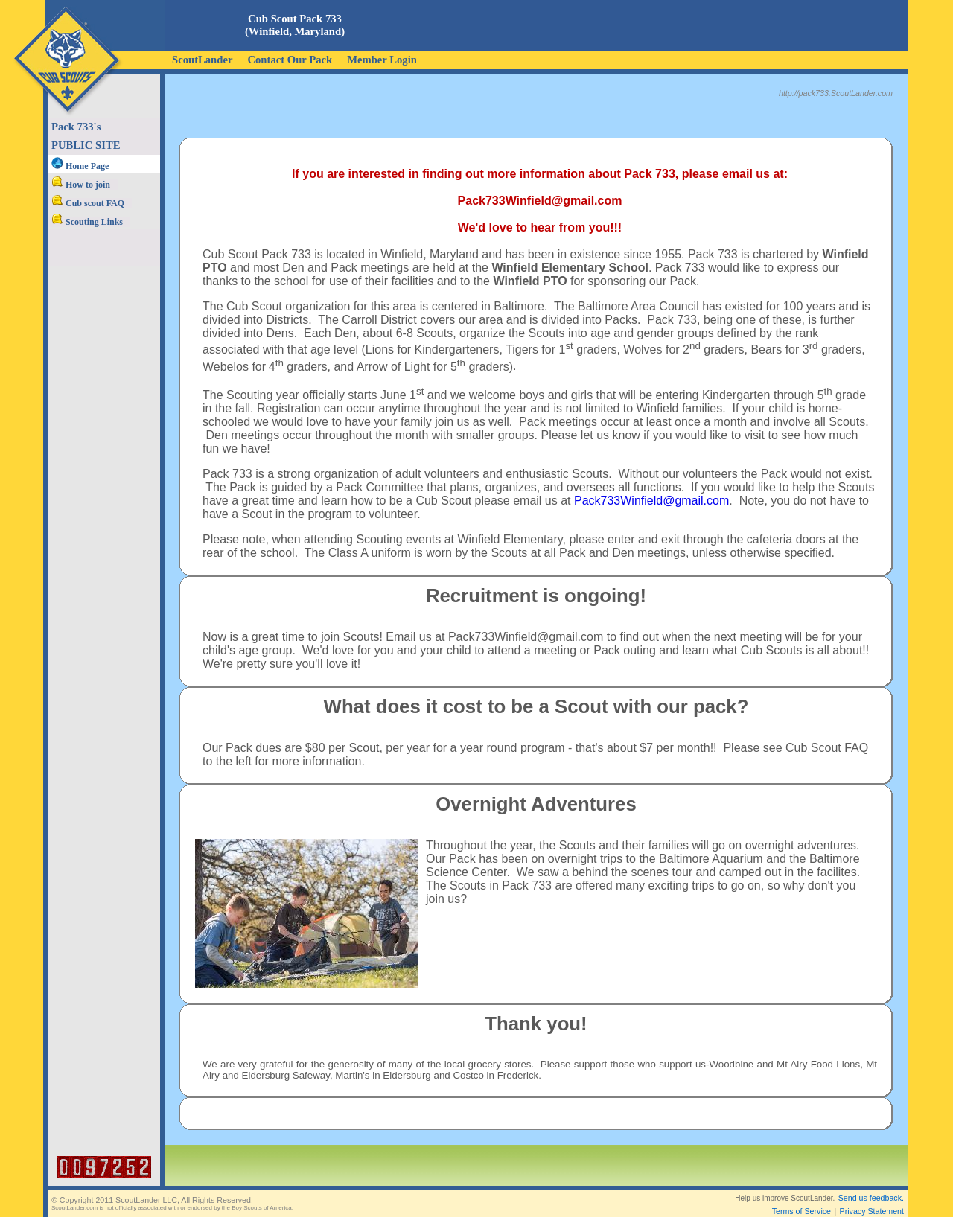Determine the bounding box coordinates of the section to be clicked to follow the instruction: "Click on 'Home Page'". The coordinates should be given as four float numbers between 0 and 1, formatted as [left, top, right, bottom].

[0.05, 0.13, 0.122, 0.139]